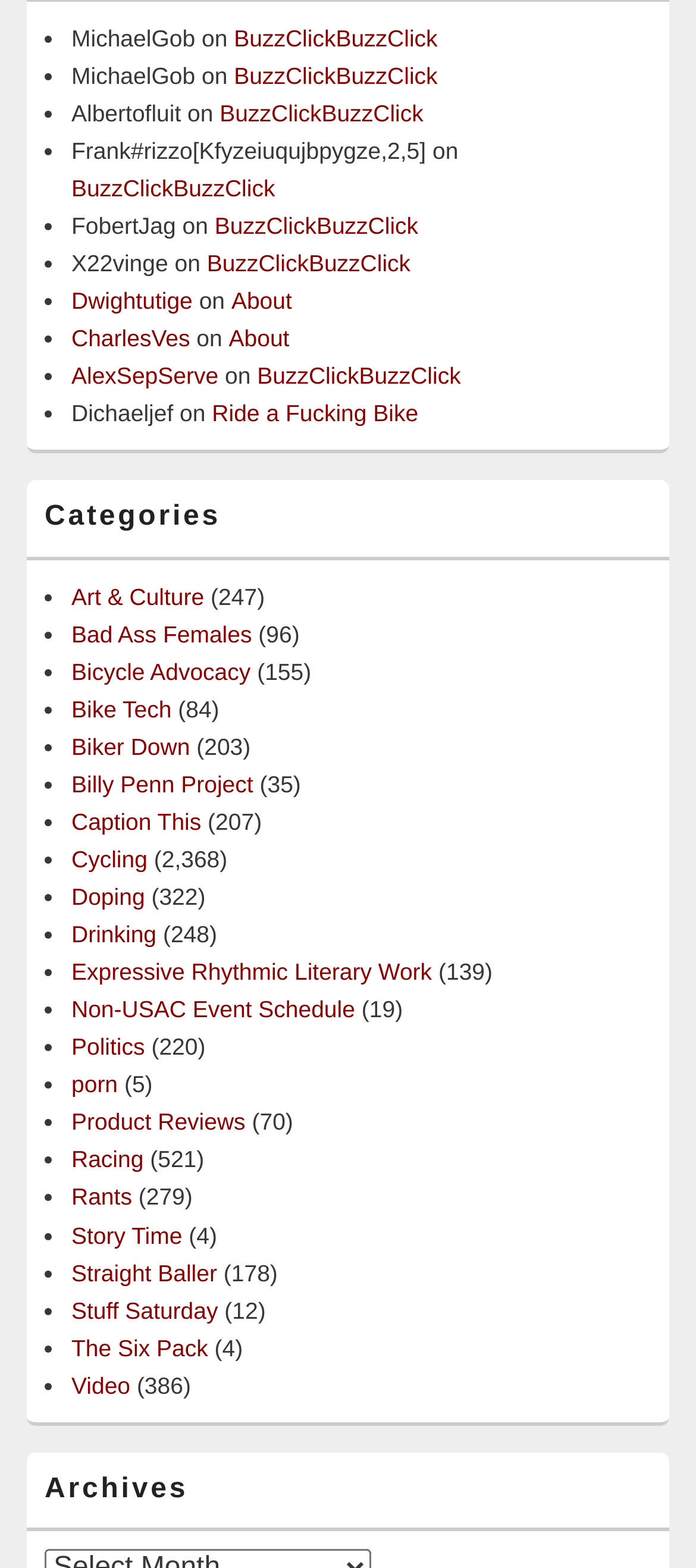Please find the bounding box coordinates for the clickable element needed to perform this instruction: "Click on the link 'BuzzClickBuzzClick'".

[0.336, 0.016, 0.629, 0.033]